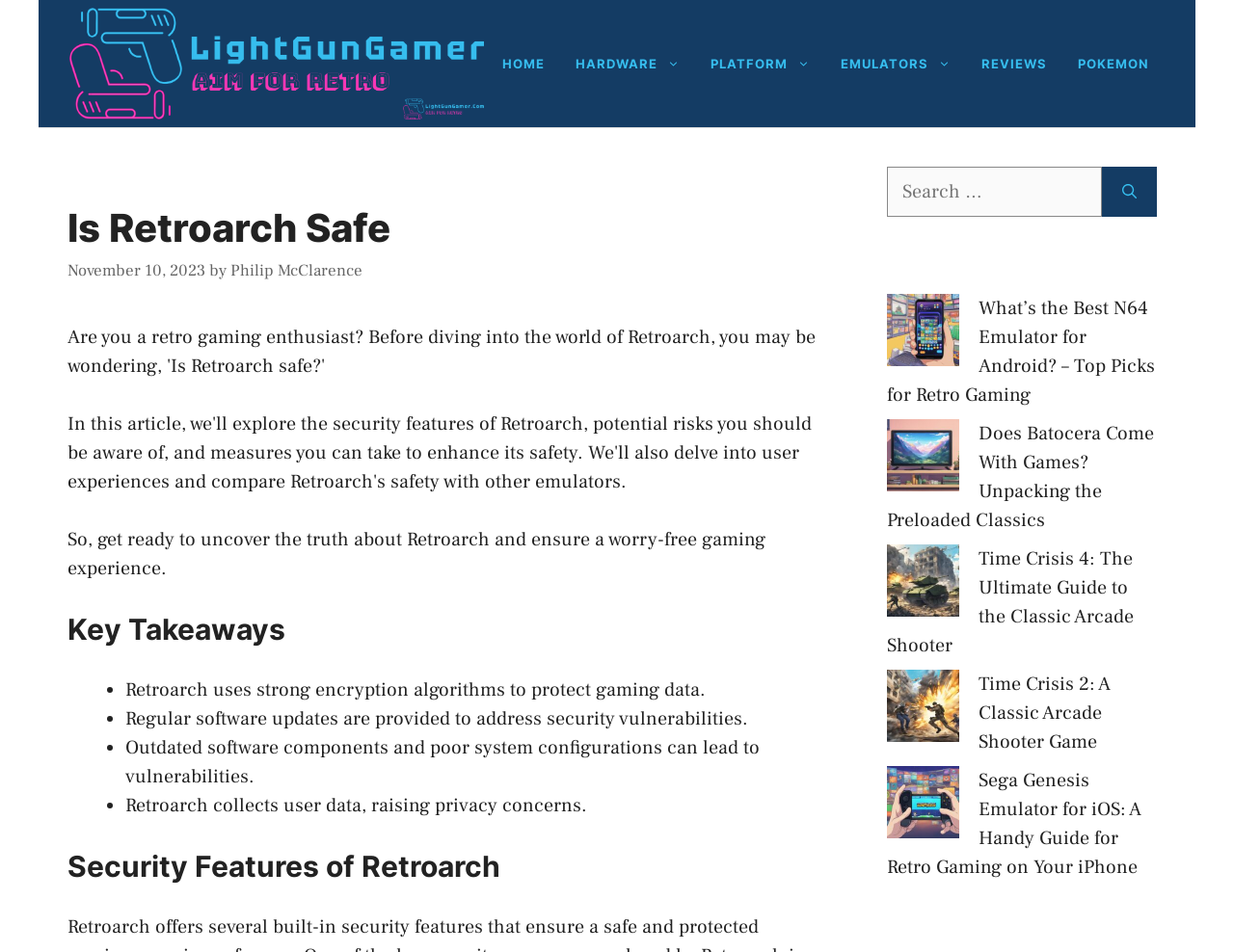Provide a one-word or short-phrase answer to the question:
What is the purpose of the search box?

To search for content on the website